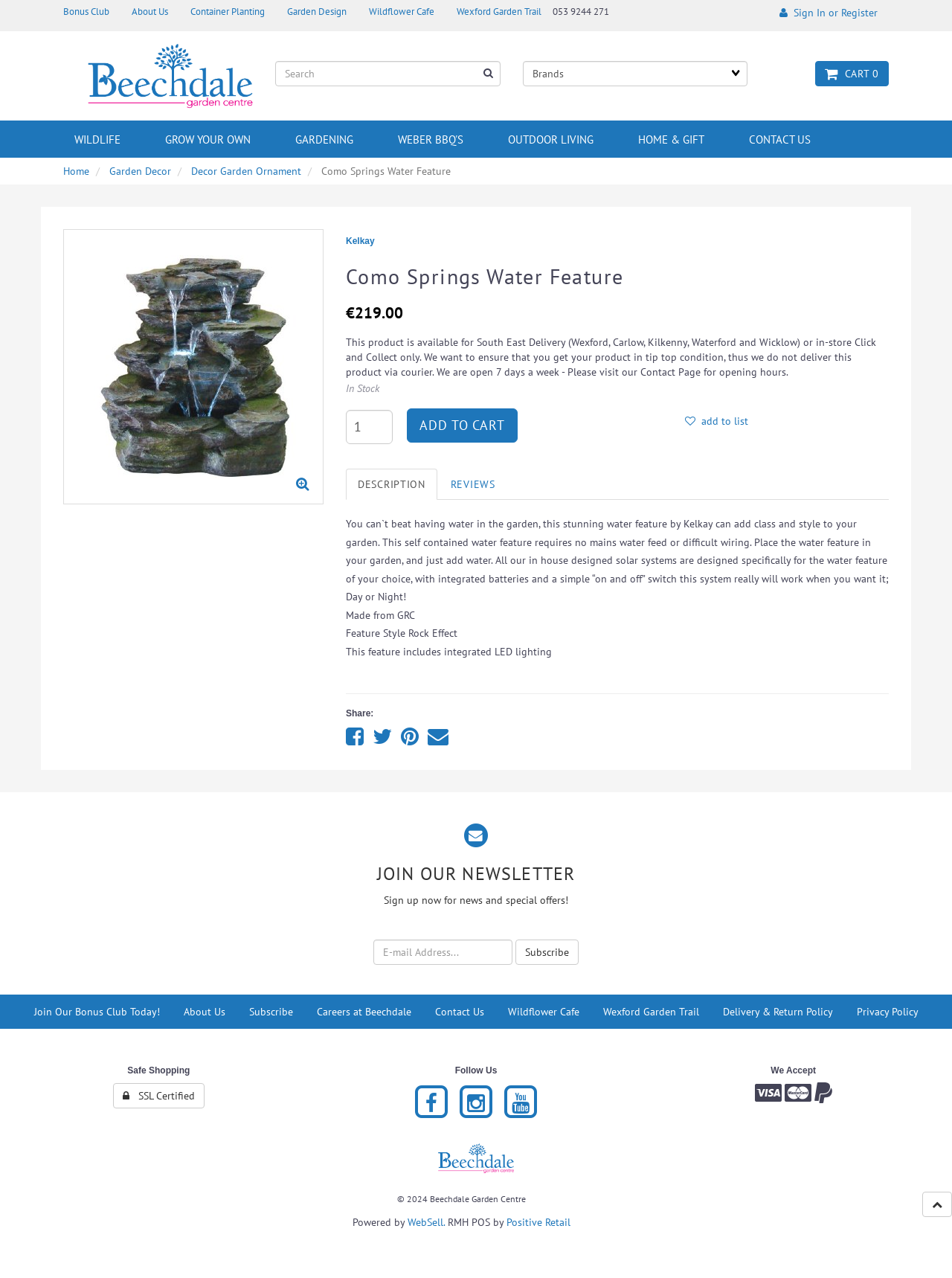Using the provided description: "WebSell.", find the bounding box coordinates of the corresponding UI element. The output should be four float numbers between 0 and 1, in the format [left, top, right, bottom].

[0.428, 0.951, 0.467, 0.962]